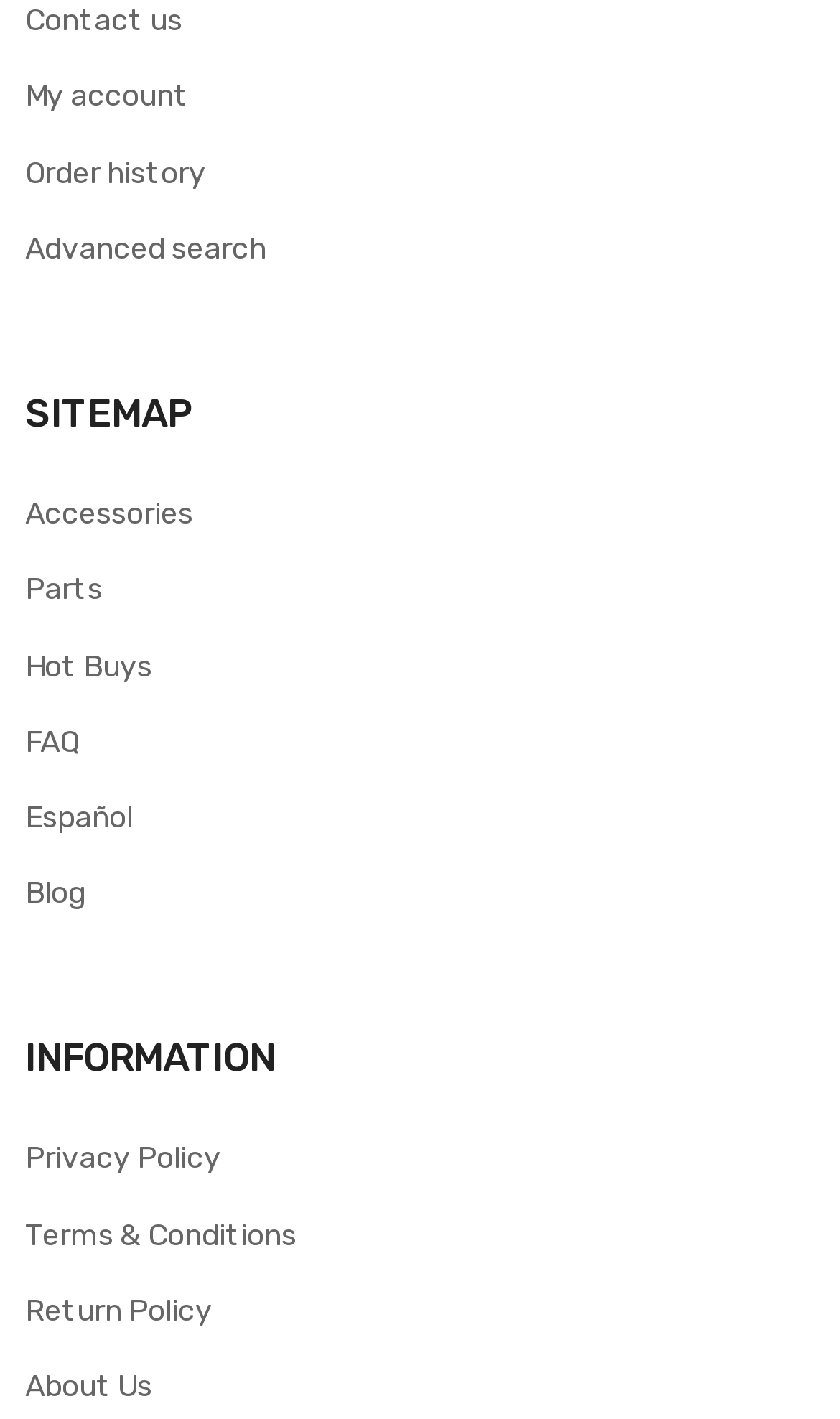What is the second static text on the webpage? Examine the screenshot and reply using just one word or a brief phrase.

INFORMATION